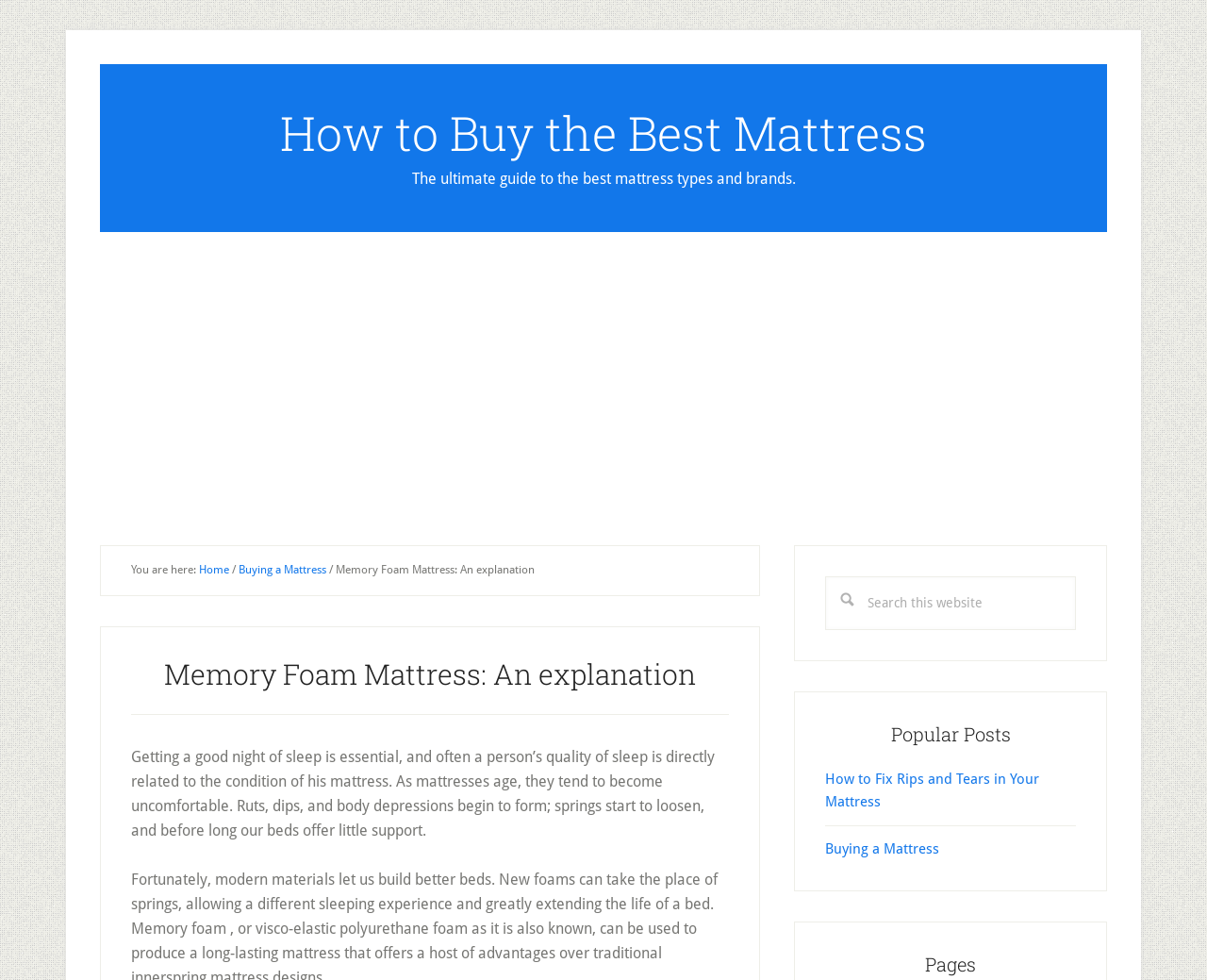Answer the following query concisely with a single word or phrase:
What is the title of the first popular post?

How to Fix Rips and Tears in Your Mattress